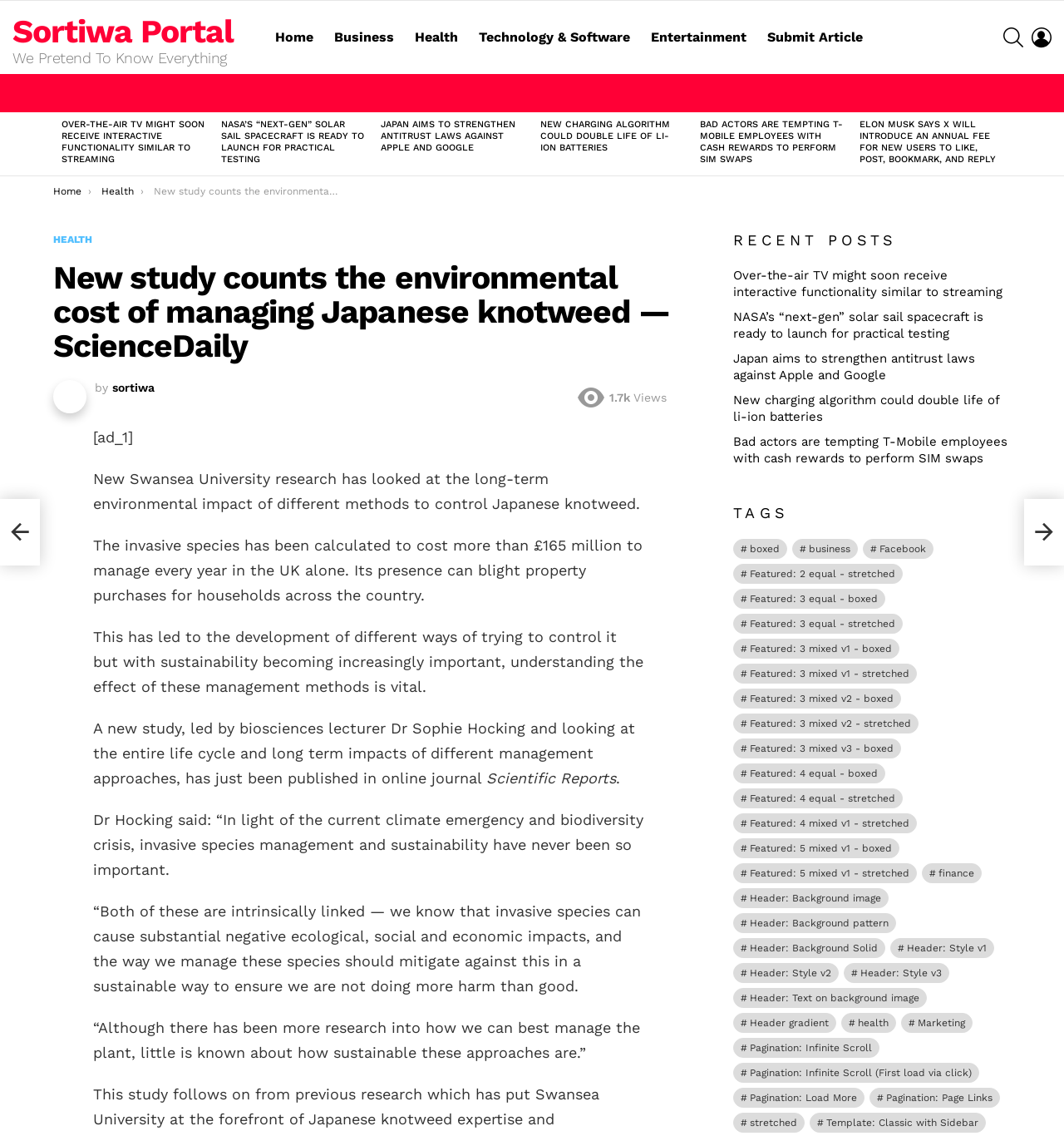Show me the bounding box coordinates of the clickable region to achieve the task as per the instruction: "Visit Omnet++ Projects".

None